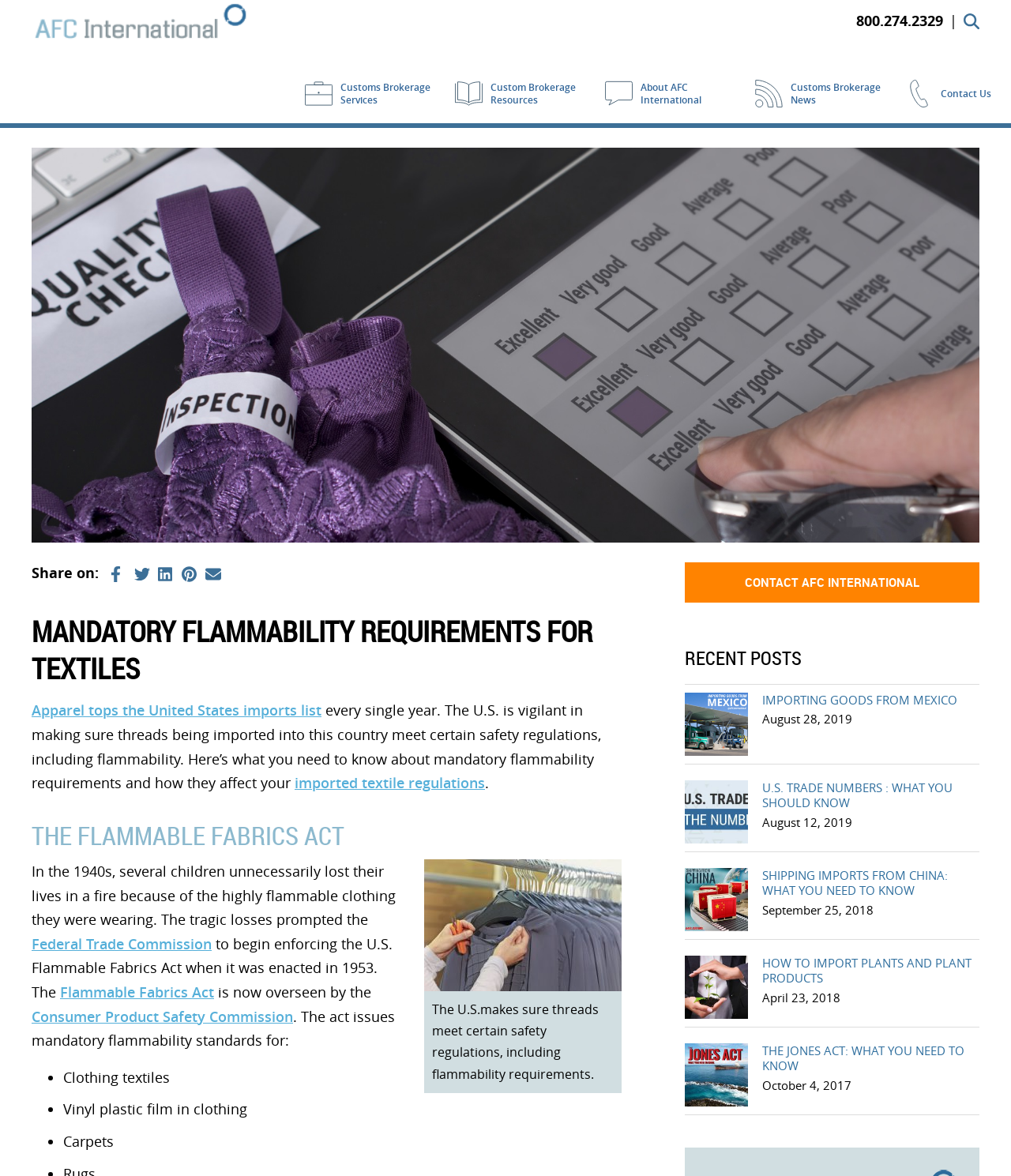Provide the bounding box coordinates for the UI element that is described as: "alt="AFC-International-Logo"".

[0.031, 0.0, 0.246, 0.036]